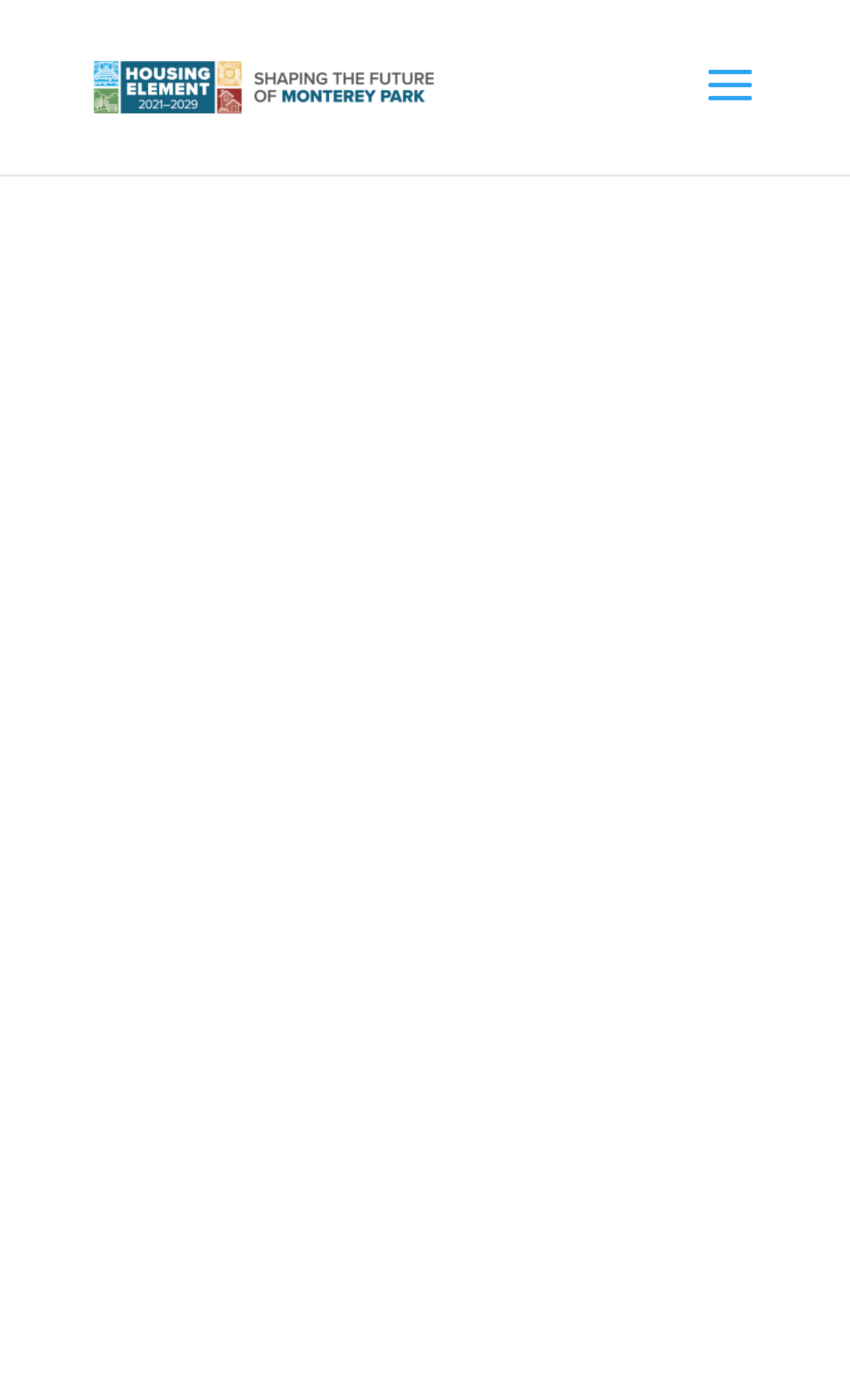Please identify the webpage's heading and generate its text content.

About the Project